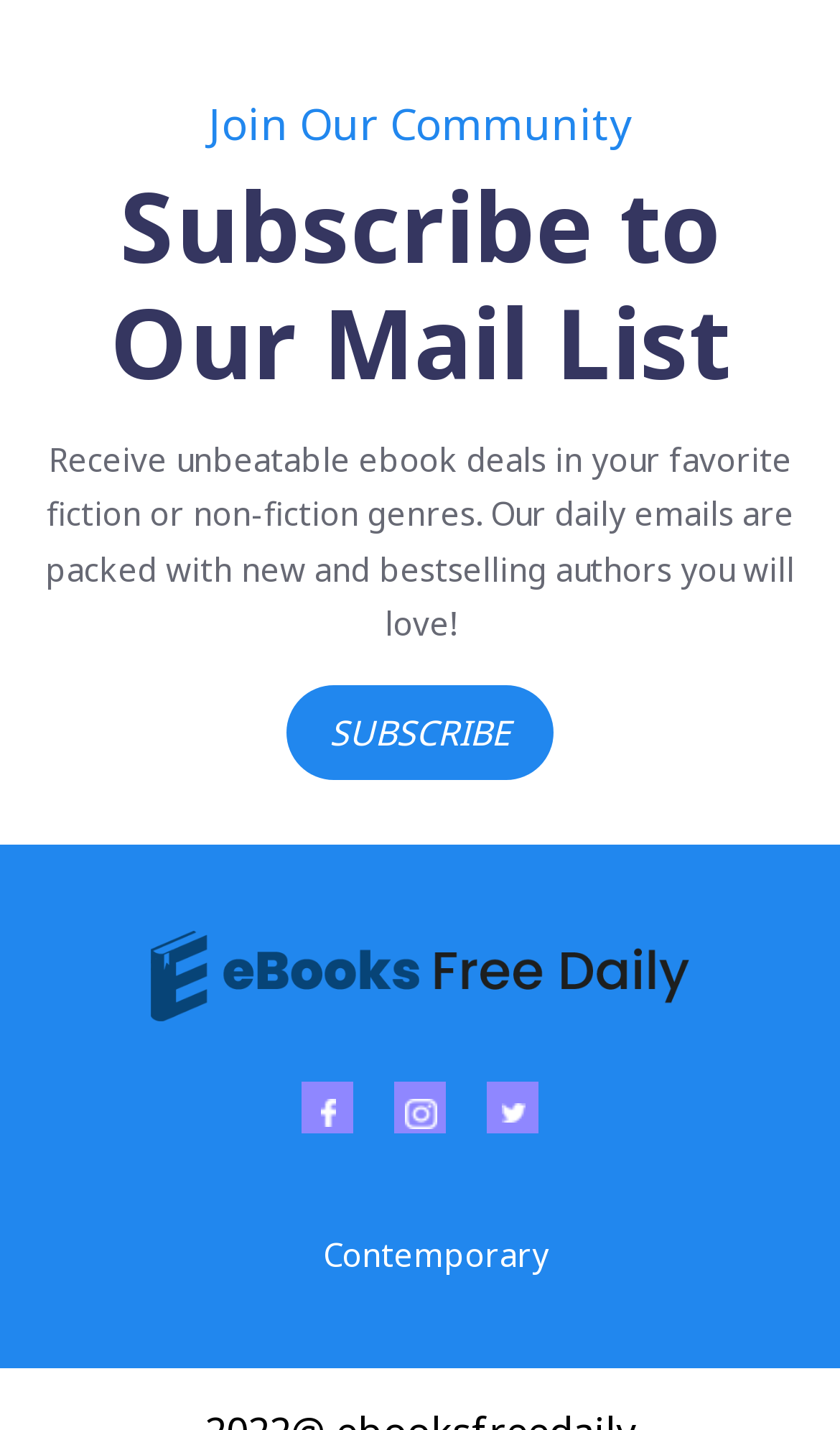Where is the subscribe button located?
Carefully examine the image and provide a detailed answer to the question.

The subscribe button is located at coordinates [0.341, 0.479, 0.659, 0.545], which is roughly in the middle of the page vertically and slightly to the right horizontally.